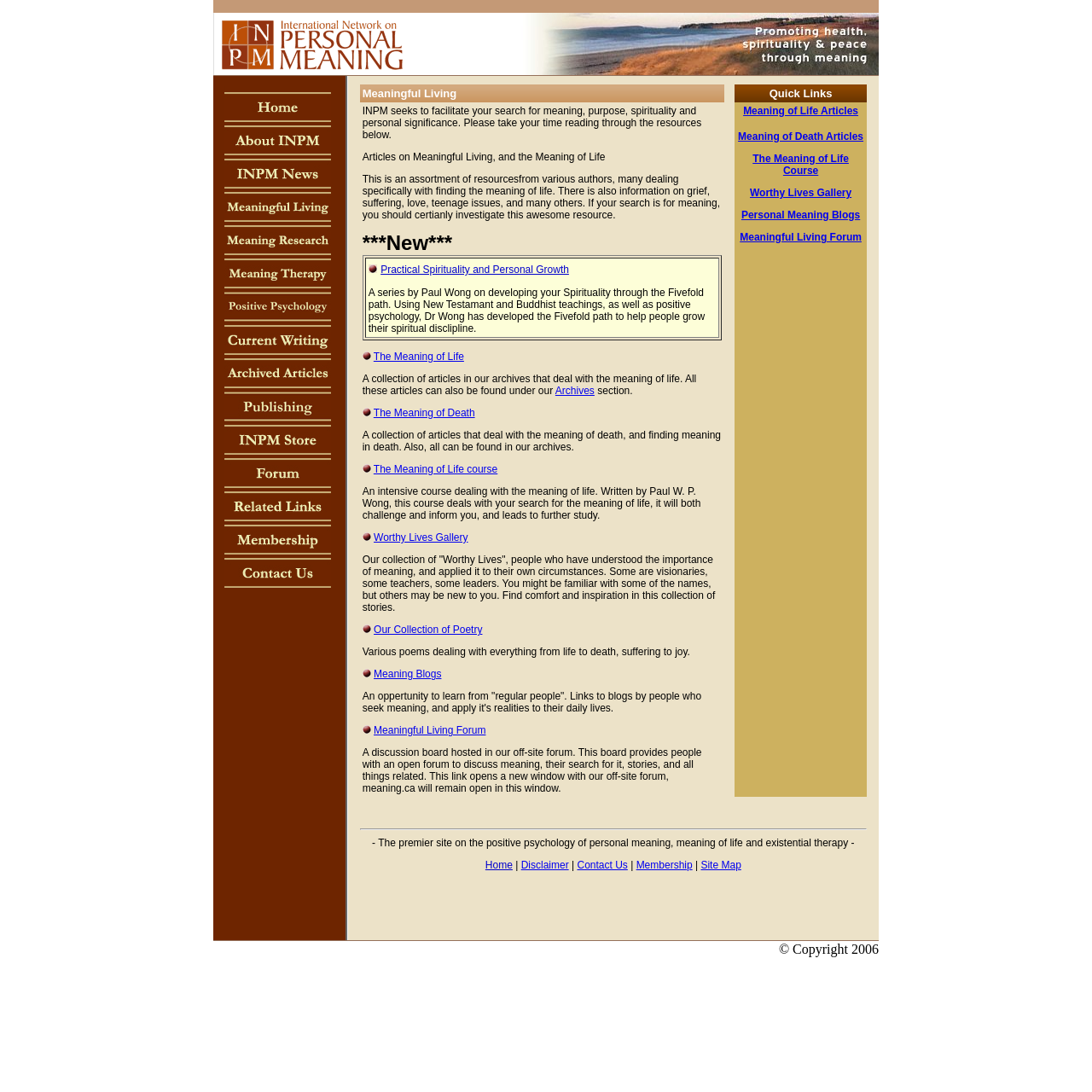Bounding box coordinates must be specified in the format (top-left x, top-left y, bottom-right x, bottom-right y). All values should be floating point numbers between 0 and 1. What are the bounding box coordinates of the UI element described as: Disclaimer

[0.477, 0.787, 0.521, 0.798]